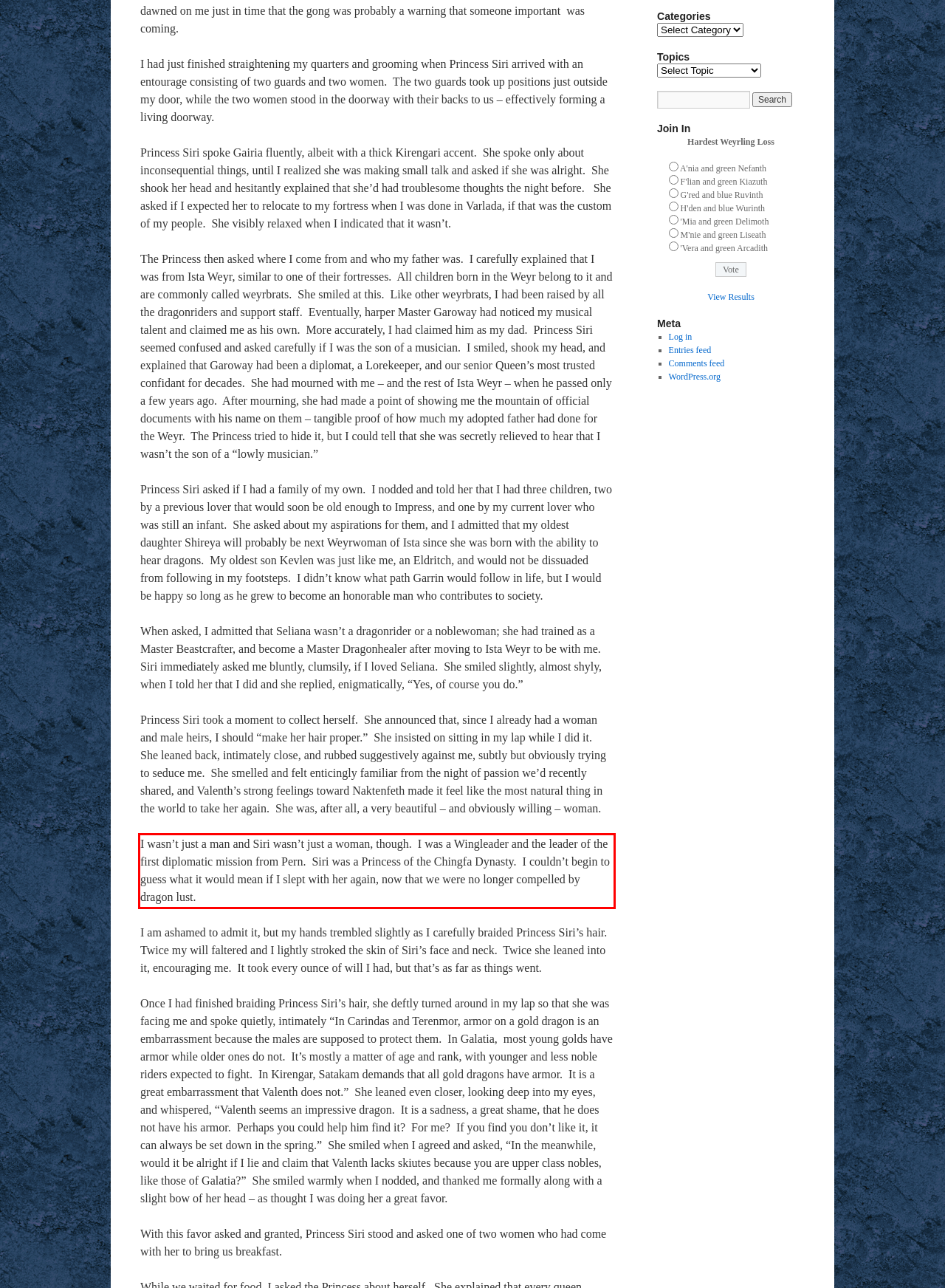View the screenshot of the webpage and identify the UI element surrounded by a red bounding box. Extract the text contained within this red bounding box.

I wasn’t just a man and Siri wasn’t just a woman, though. I was a Wingleader and the leader of the first diplomatic mission from Pern. Siri was a Princess of the Chingfa Dynasty. I couldn’t begin to guess what it would mean if I slept with her again, now that we were no longer compelled by dragon lust.